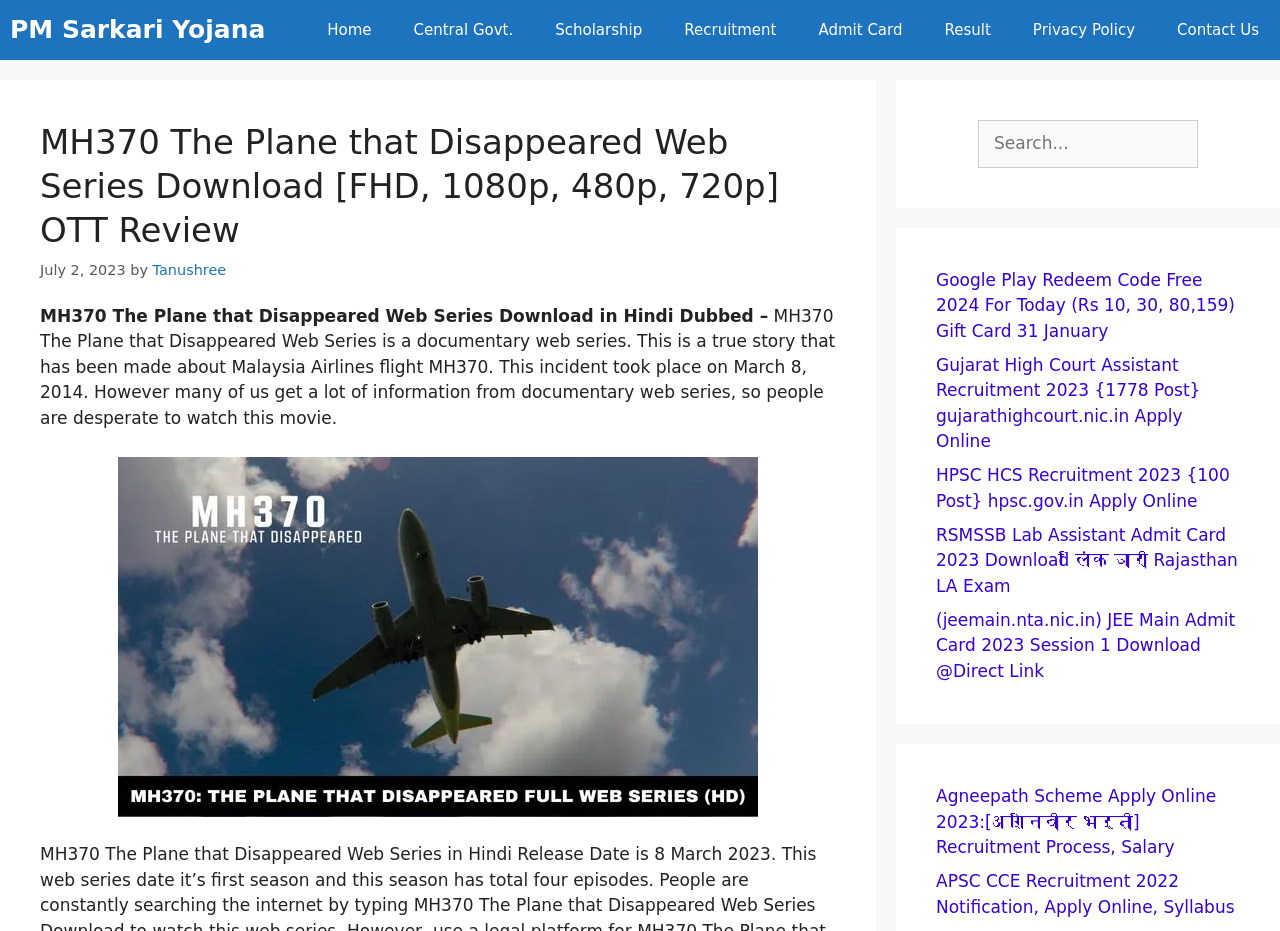Find and generate the main title of the webpage.

MH370 The Plane that Disappeared Web Series Download [FHD, 1080p, 480p, 720p] OTT Review